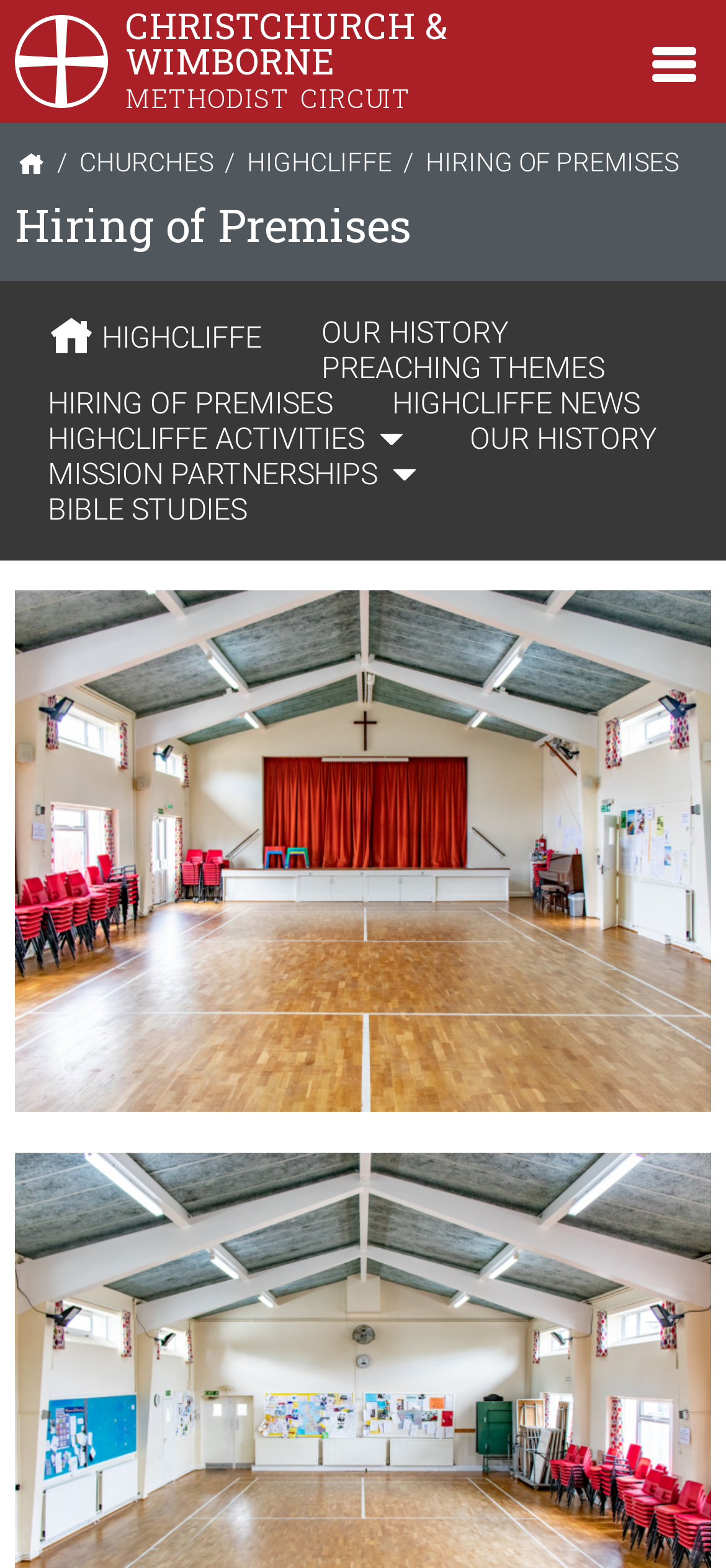From the webpage screenshot, predict the bounding box of the UI element that matches this description: "alt="image7339"".

[0.021, 0.376, 0.979, 0.716]